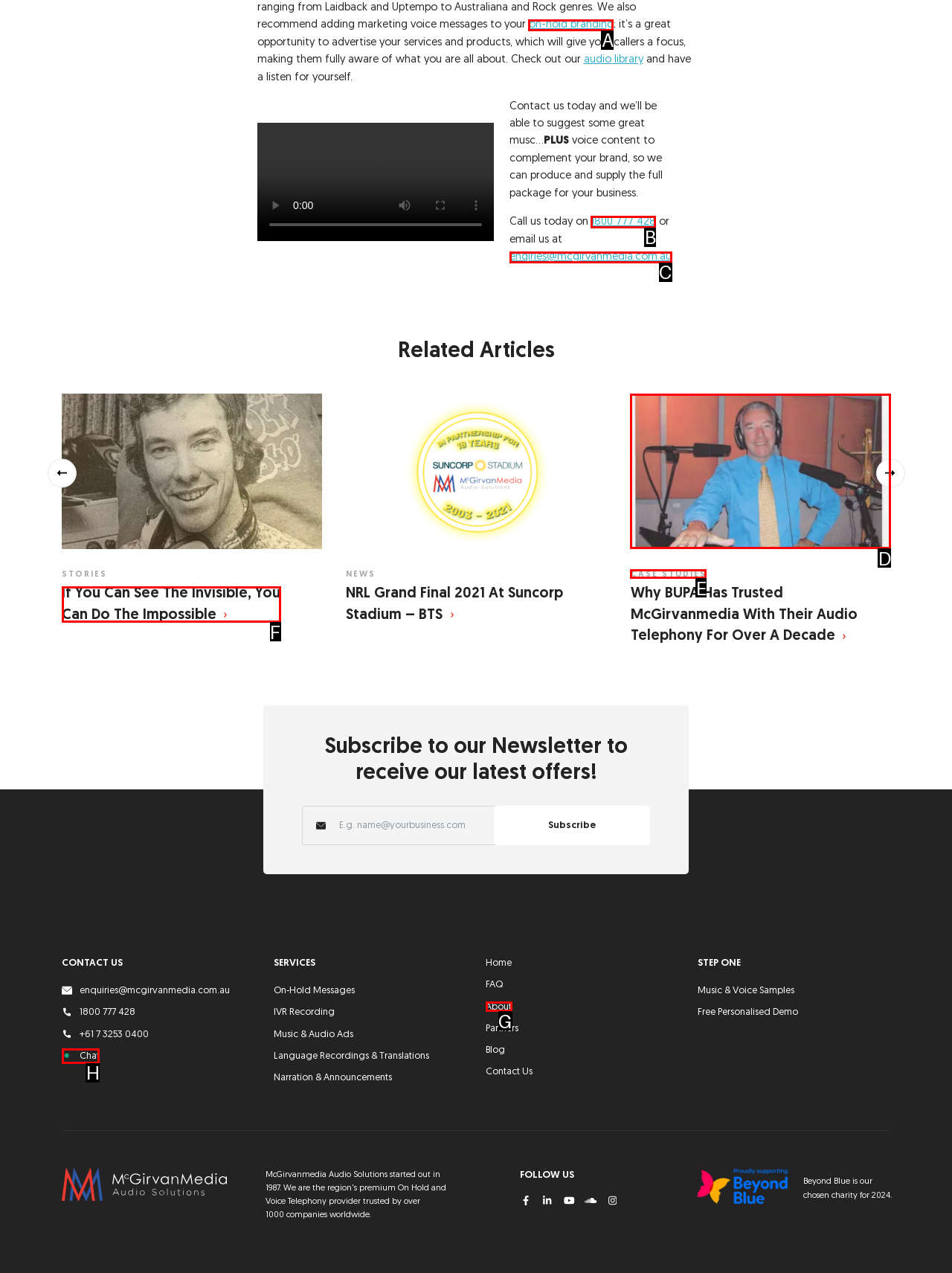Select the proper HTML element to perform the given task: contact us today Answer with the corresponding letter from the provided choices.

B